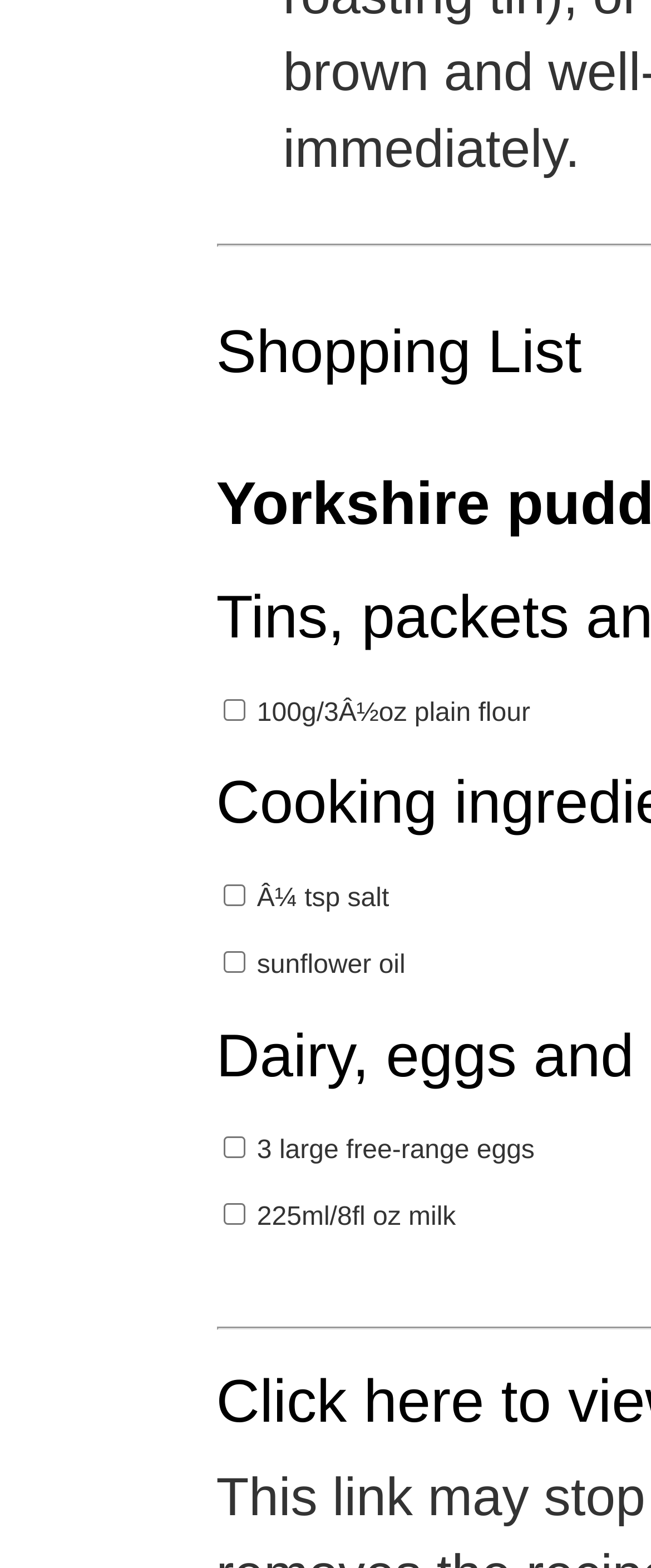Locate the bounding box of the user interface element based on this description: "parent_node: sunflower oil".

[0.342, 0.606, 0.376, 0.62]